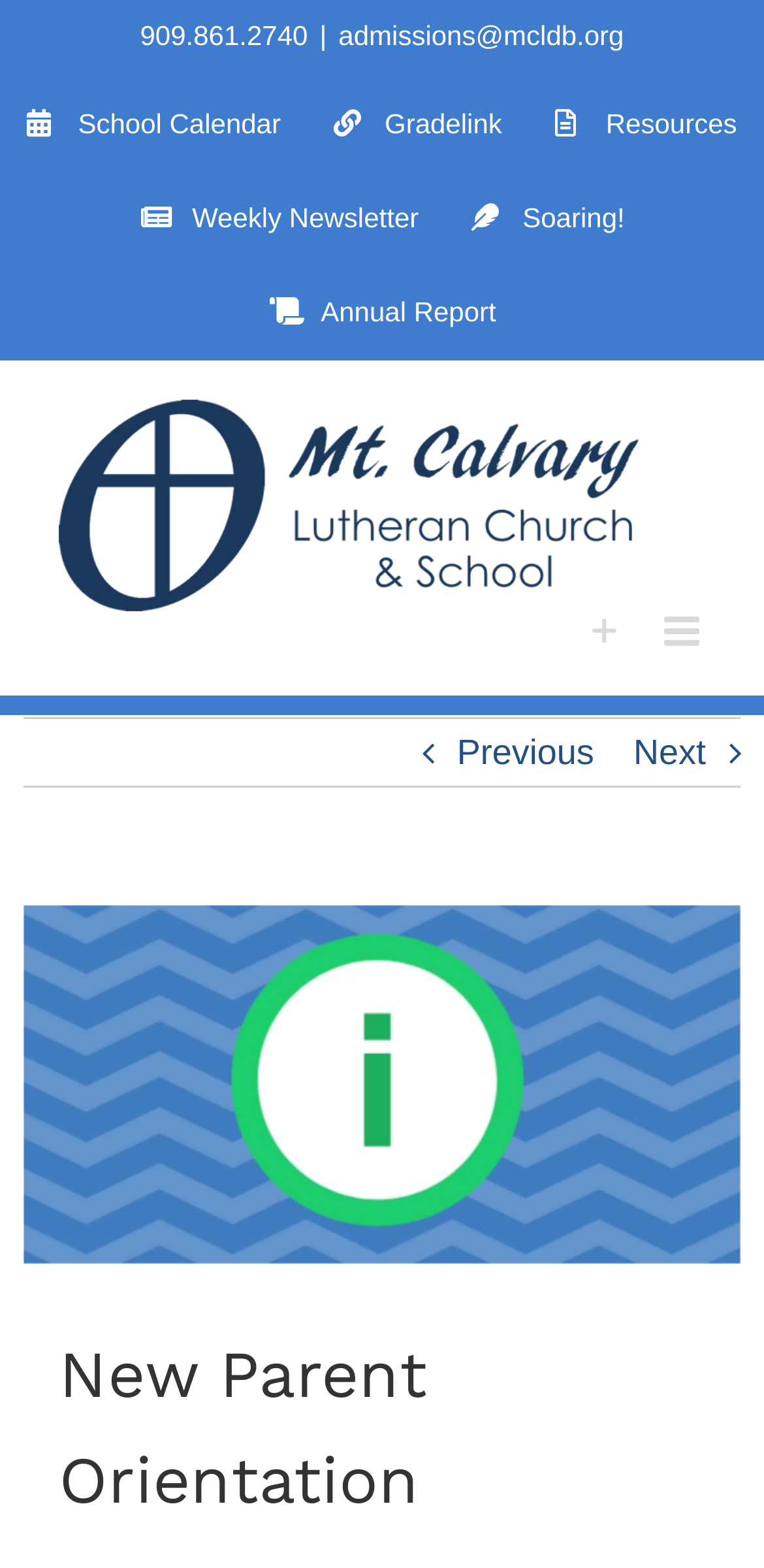Explain the webpage's design and content in an elaborate manner.

The webpage appears to be a New Parent Orientation page for Mt. Calvary Lutheran School. At the top left, there is a phone number "909.861.2740" and an email address "admissions@mcldb.org" separated by a vertical bar. Below this, there is a secondary menu with five links: "School Calendar", "Gradelink", "Resources", "Weekly Newsletter", and "Soaring!". 

To the right of the secondary menu, there is the school's logo, which is an image. Above the logo, there are two links: "Toggle mobile menu" and "Toggle Sliding Bar". 

The main content of the page is headed by a title bar with a "Previous" and "Next" navigation link. Below this, there is a large heading that reads "New Parent Orientation". 

On the right side of the page, there is a link to "MCL Information Icon" which, when clicked, displays a larger image with a caption "View Larger Image". At the very bottom of the page, there is a "Go to Top" link.